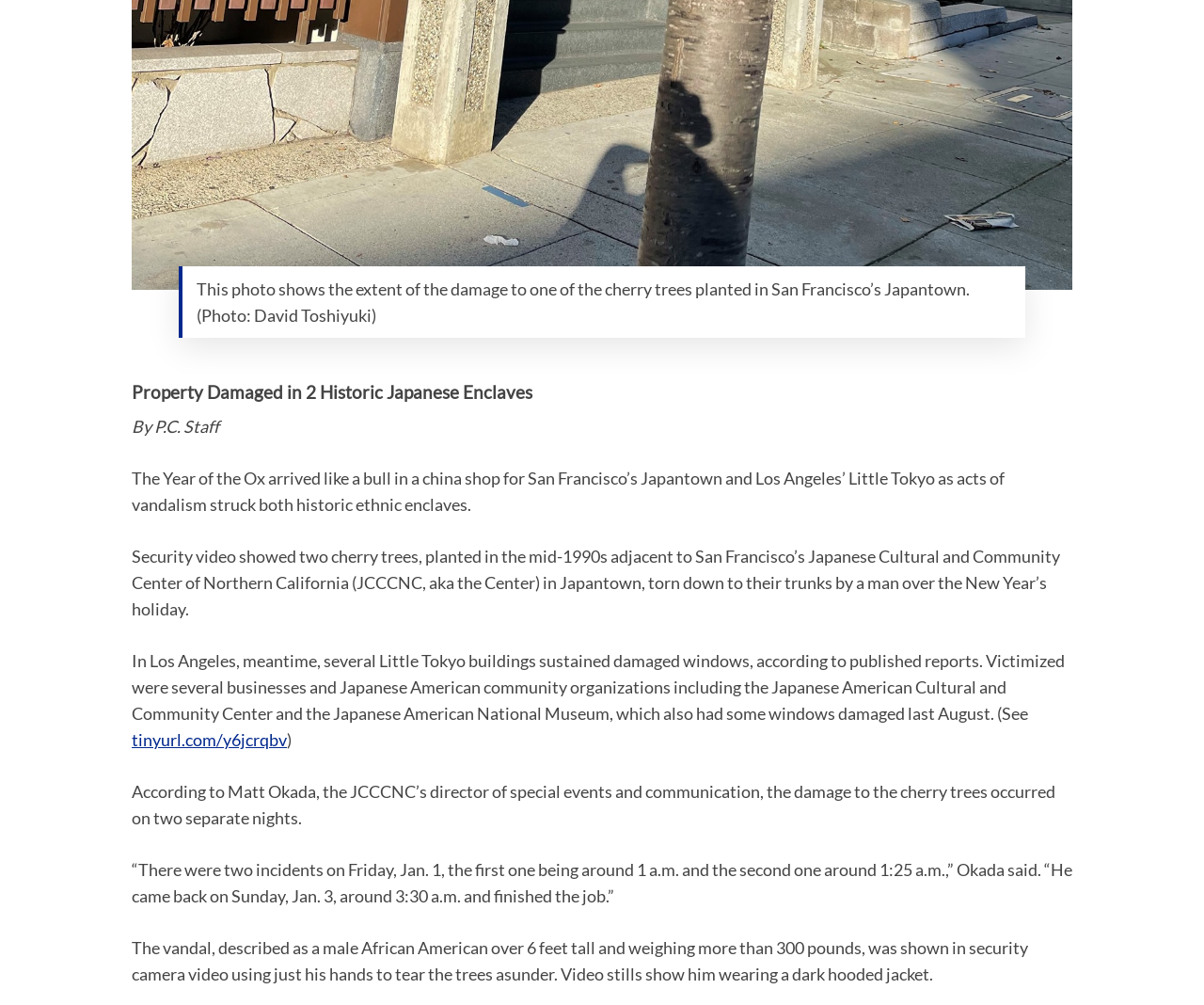Please give a succinct answer to the question in one word or phrase:
What is the description of the vandal?

Male African American over 6 feet tall and weighing more than 300 pounds